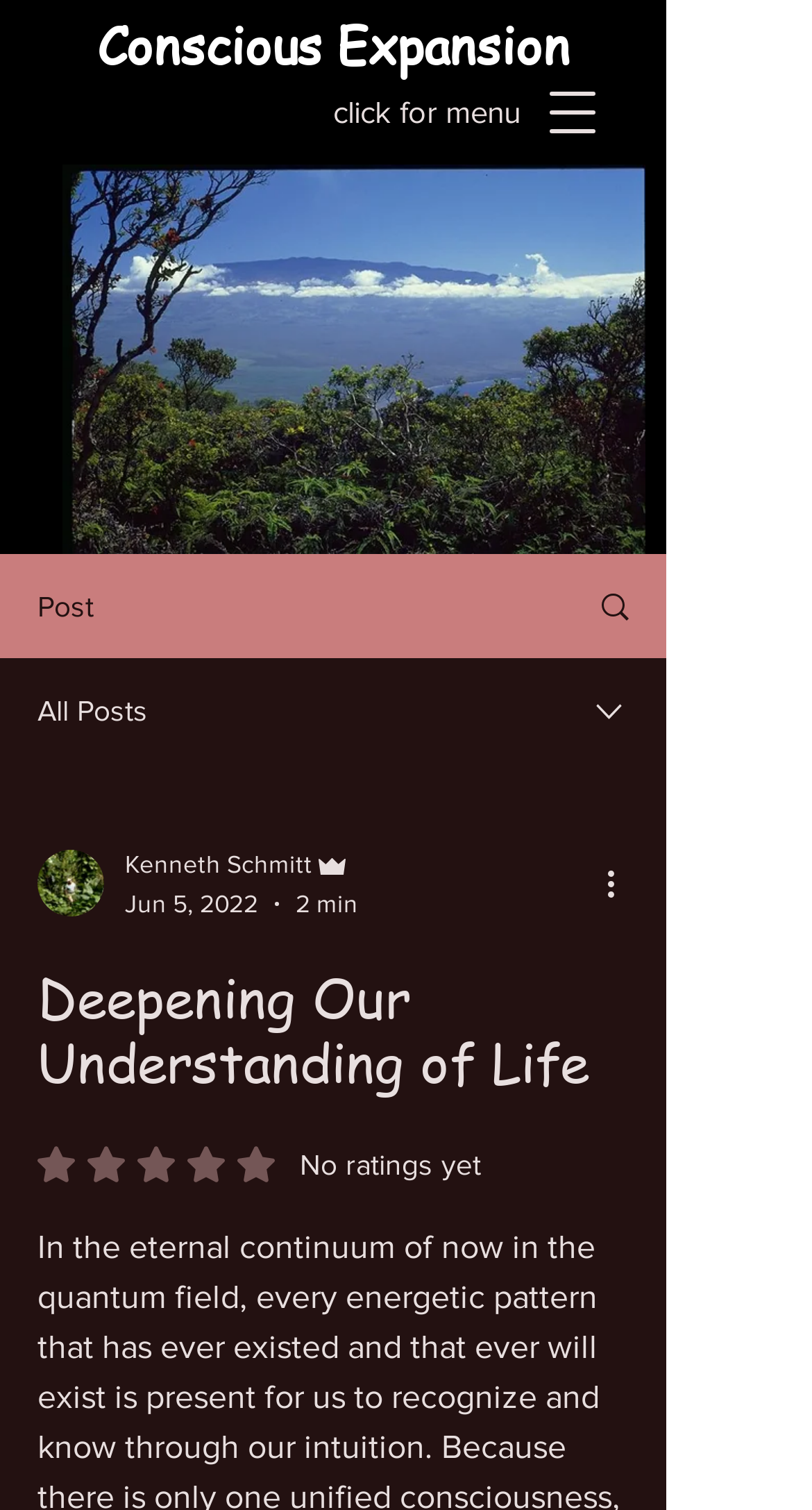Create a detailed description of the webpage's content and layout.

The webpage is titled "Deepening Our Understanding of Life" and has a navigation menu button at the top right corner. Below the navigation button is a heading that reads "Conscious Expansion". 

To the right of the navigation button is a static text "click for menu". Below this text, there are two columns of elements. The left column has a static text "Post" followed by a link and an image. Below them is another static text "All Posts" accompanied by an image. 

The right column has a combobox with a dropdown menu. The combobox is accompanied by a link with a writer's picture, a link with the writer's name "Kenneth Schmitt Admin", and a generic element with the date "Jun 5, 2022" and a duration "2 min". There is also a button "More actions" with an image. 

Below the combobox is a heading that reads "Deepening Our Understanding of Life" again, and a button that indicates the post has no ratings yet.